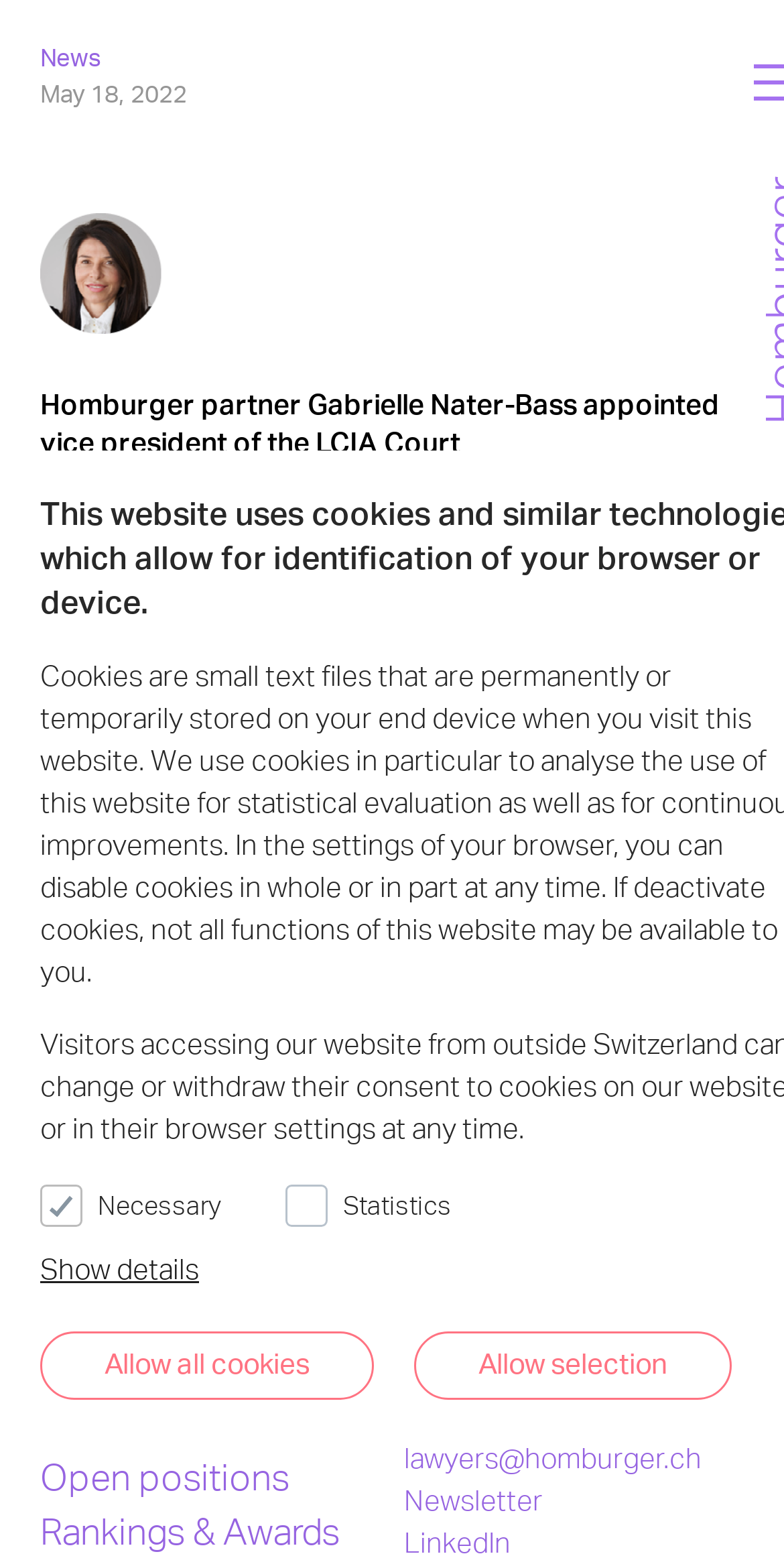Could you highlight the region that needs to be clicked to execute the instruction: "Click on 'Share via Mail'"?

[0.397, 0.811, 0.436, 0.833]